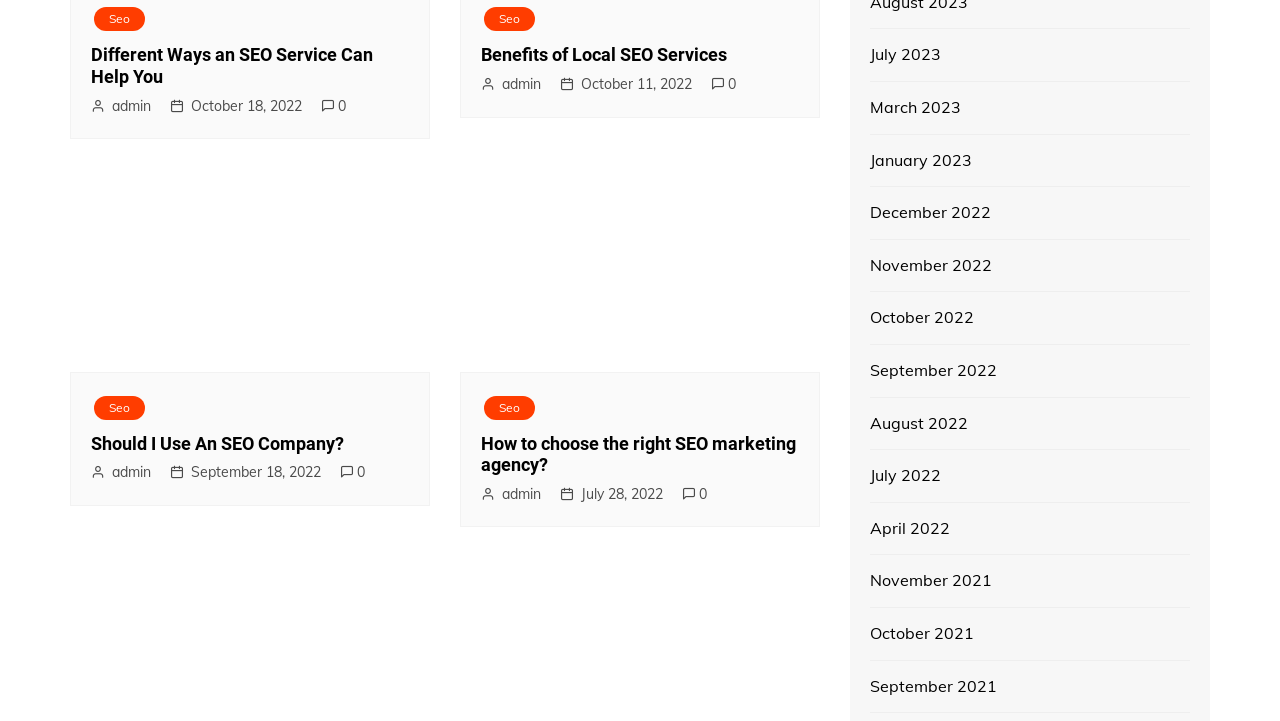What is the title of the first article?
Examine the screenshot and reply with a single word or phrase.

Different Ways an SEO Service Can Help You